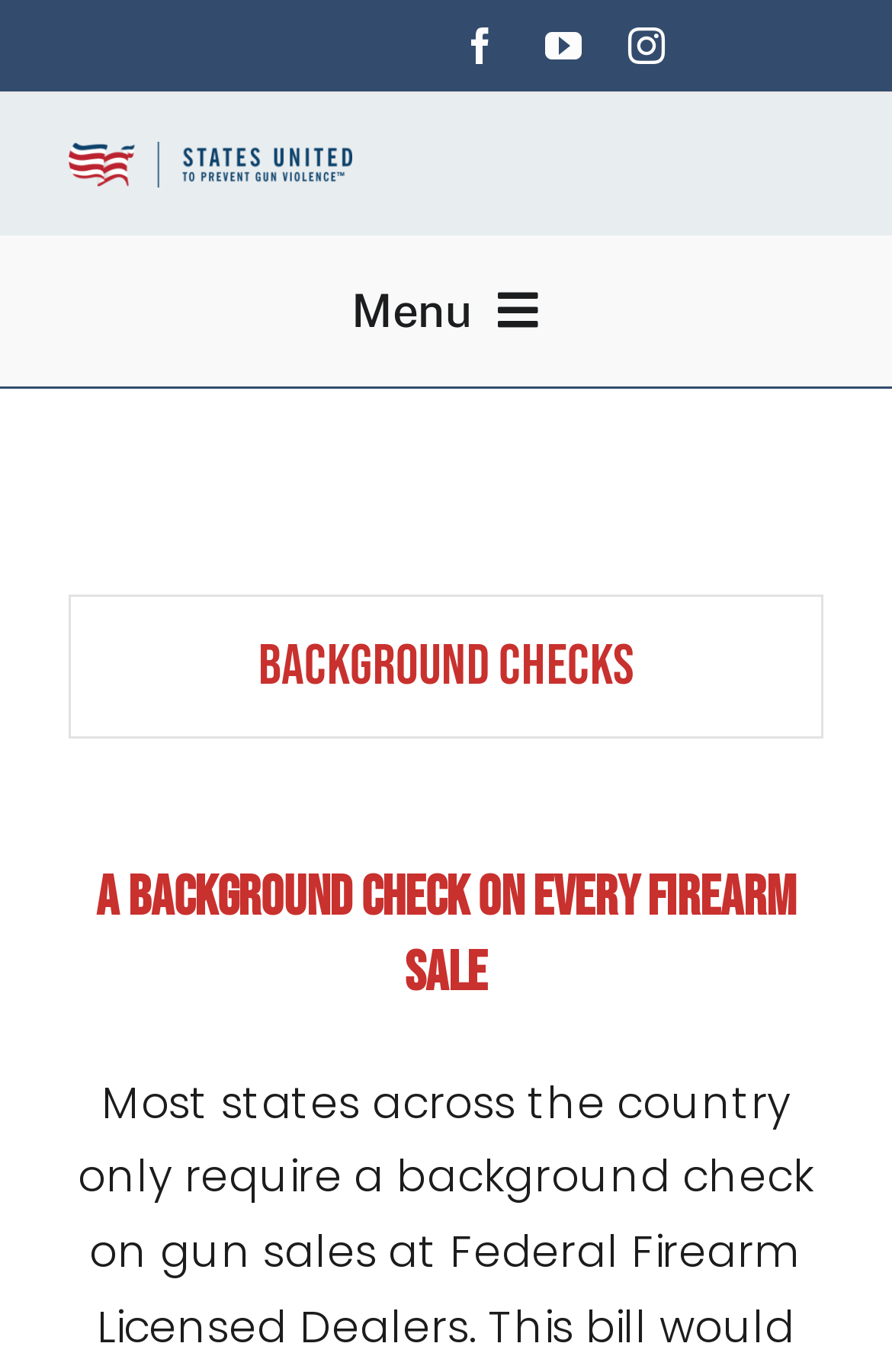Can you give a detailed response to the following question using the information from the image? How many social media links are available?

I counted the number of social media links at the top of the webpage, which are Facebook, YouTube, and Instagram, and found that there are 3 social media links available.